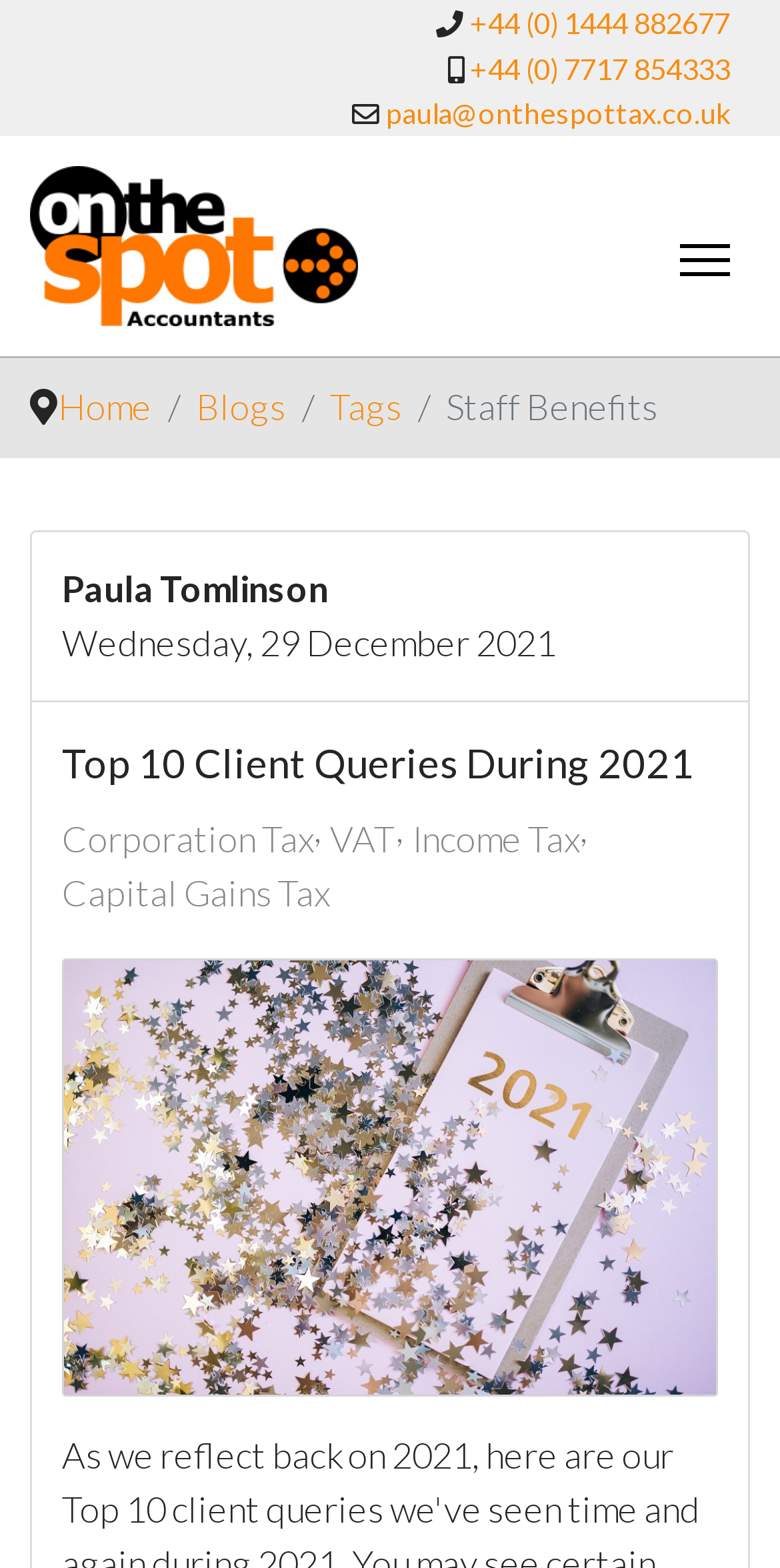Who is the author of the latest article?
Answer the question in as much detail as possible.

I found the author's name 'Paula Tomlinson' next to the date 'Wednesday, 29 December 2021', which suggests that Paula Tomlinson is the author of the latest article.